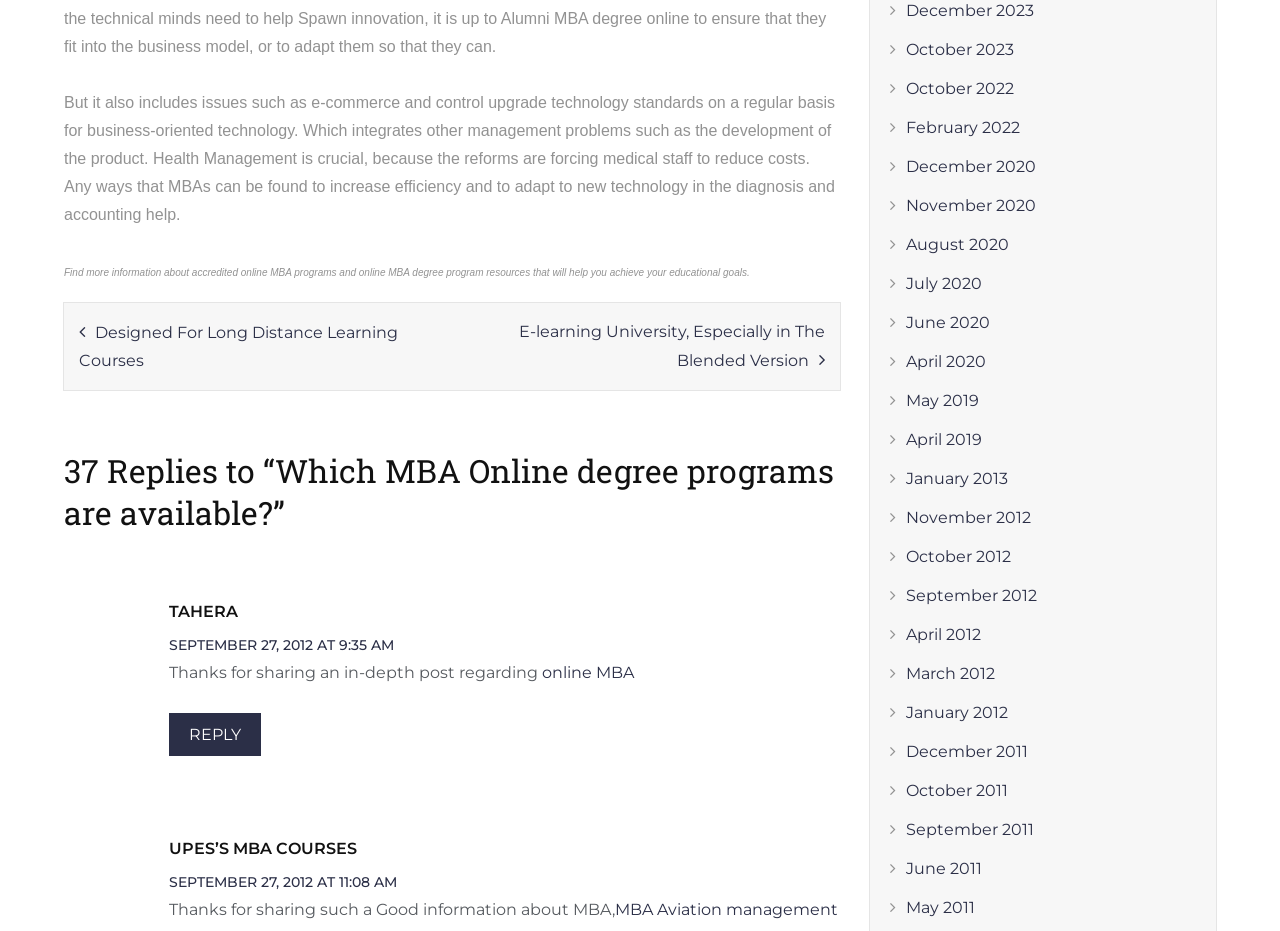Determine the bounding box coordinates for the region that must be clicked to execute the following instruction: "Click on 'MBA Aviation management'".

[0.48, 0.967, 0.655, 0.987]